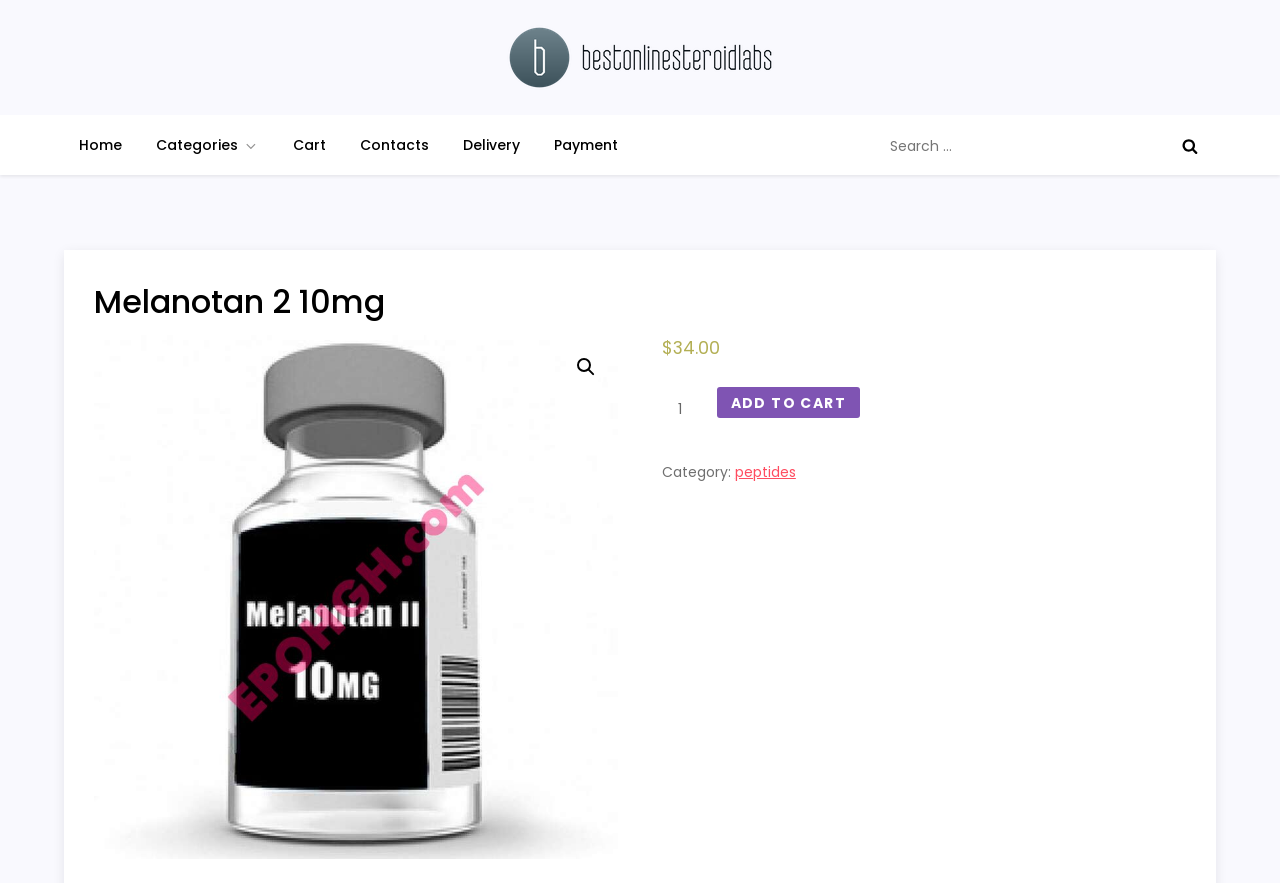Summarize the contents and layout of the webpage in detail.

The webpage is about buying Melanotan 2 10mg, a sports pharmacology product. At the top, there are five navigation links: "Home", "Categories", "Cart", "Contacts", and "Delivery", aligned horizontally. To the right of these links, there is a search bar with a search button, accompanied by a small image. 

Below the navigation links, there is a prominent header section with the product name "Melanotan 2 10mg" in a large font. On the left side of this section, there is a small image and a link with a magnifying glass icon. On the right side, there is a price display showing "$34.00" and a quantity selector with a minimum value of 1. 

Underneath the price display, there is an "ADD TO CART" button. Below this button, there is a category label "Category:" with a link to "peptides". The overall layout is organized, with clear sections for navigation, product information, and call-to-action.